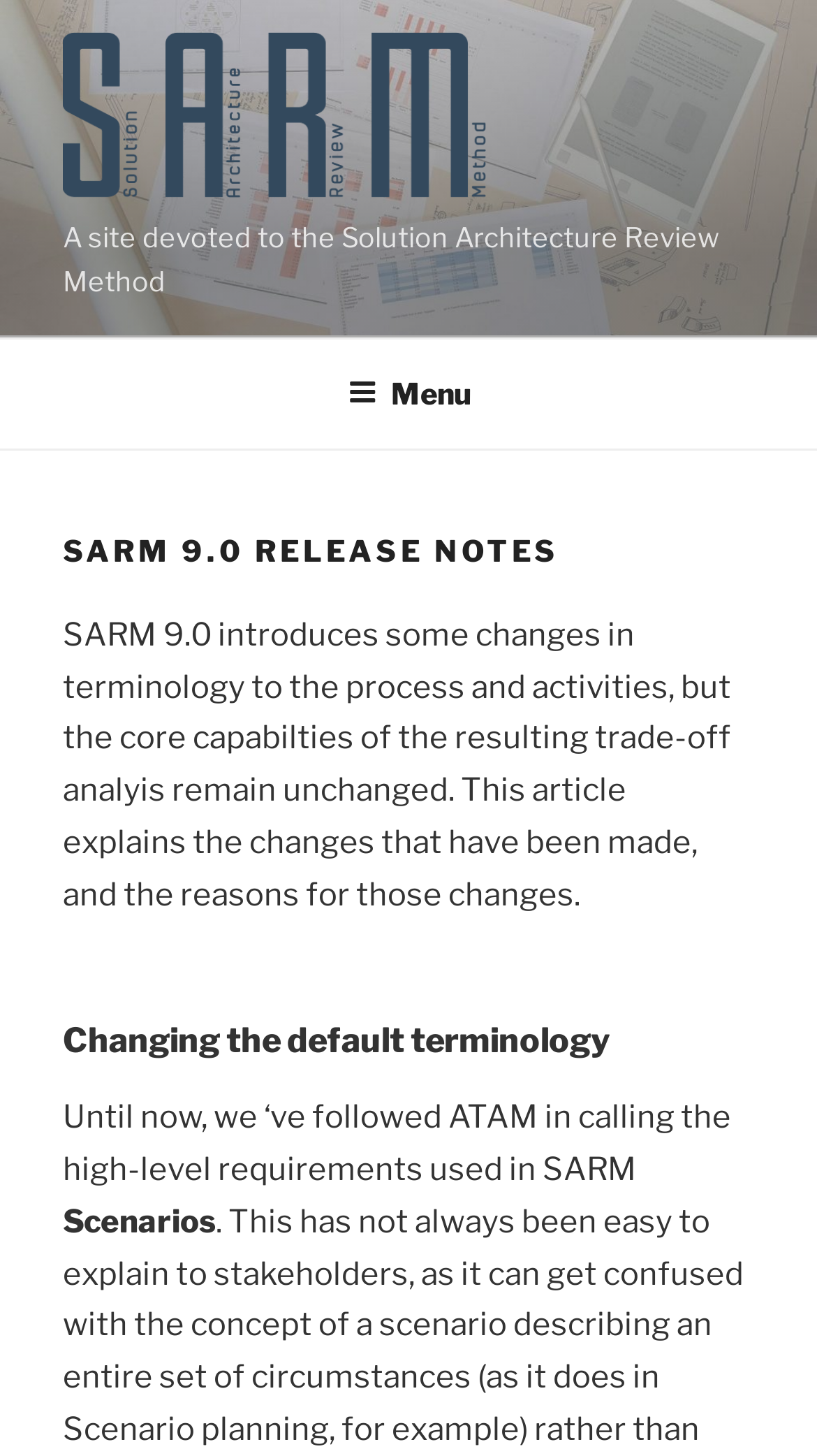Provide a thorough description of this webpage.

The webpage is about the SARM 9.0 release notes. At the top-left corner, there is a link. Below it, there is a static text describing the website as a site devoted to the Solution Architecture Review Method. 

A top menu navigation bar spans the entire width of the page, located about one-quarter of the way down from the top. Within this menu, there is a button labeled "Menu" that can be expanded. 

Below the menu, there is a header section that takes up most of the page width. It contains a heading that reads "SARM 9.0 RELEASE NOTES" in a prominent font size. 

Following the header, there is a block of static text that explains the changes introduced in SARM 9.0, including the reasons behind these changes. This text is divided into sections, with headings that break up the content. The first section is titled "Changing the default terminology". 

Under this section, there is a paragraph of text that discusses the previous terminology used in SARM, followed by another paragraph that mentions "Scenarios".